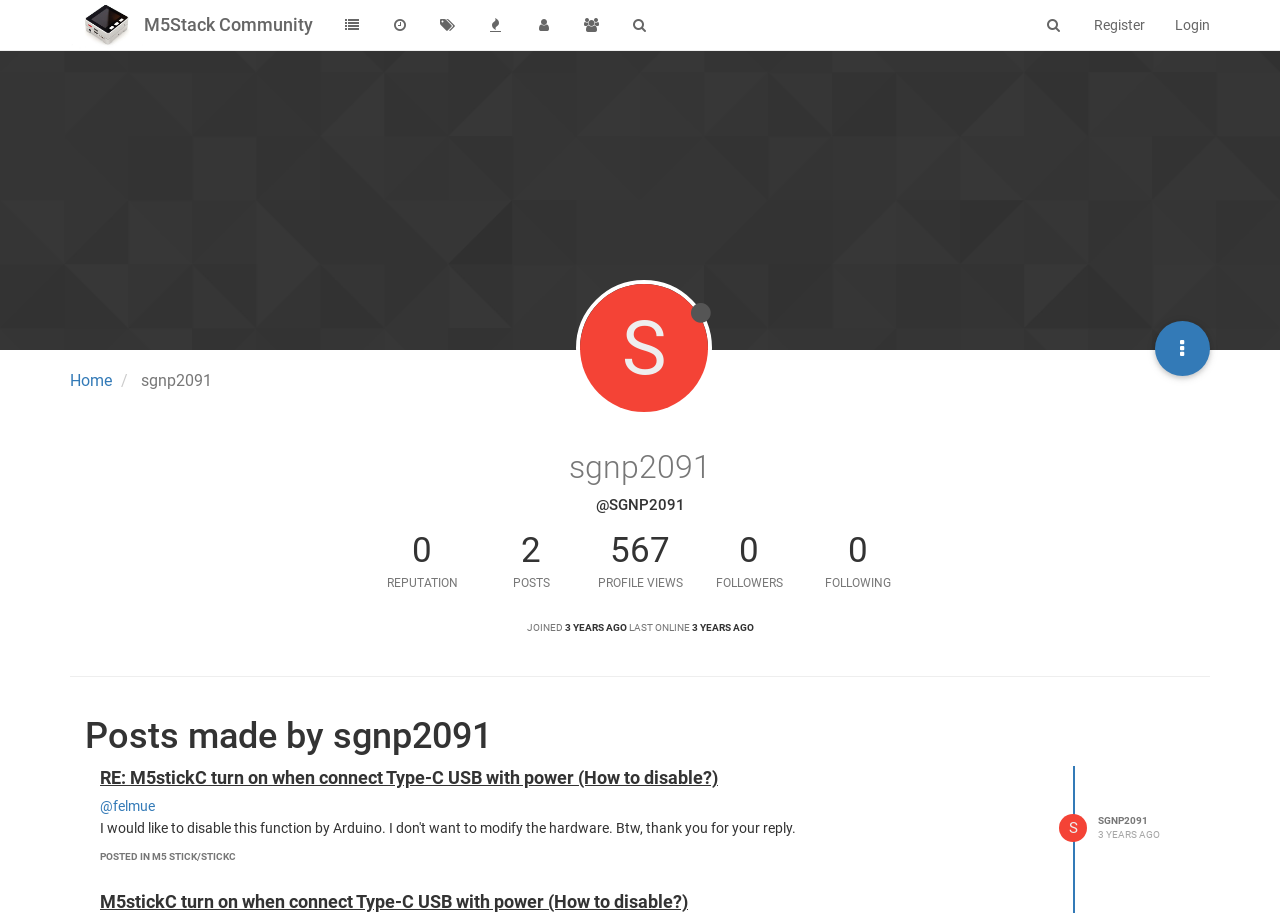Could you indicate the bounding box coordinates of the region to click in order to complete this instruction: "Login to the community".

[0.906, 0.0, 0.957, 0.055]